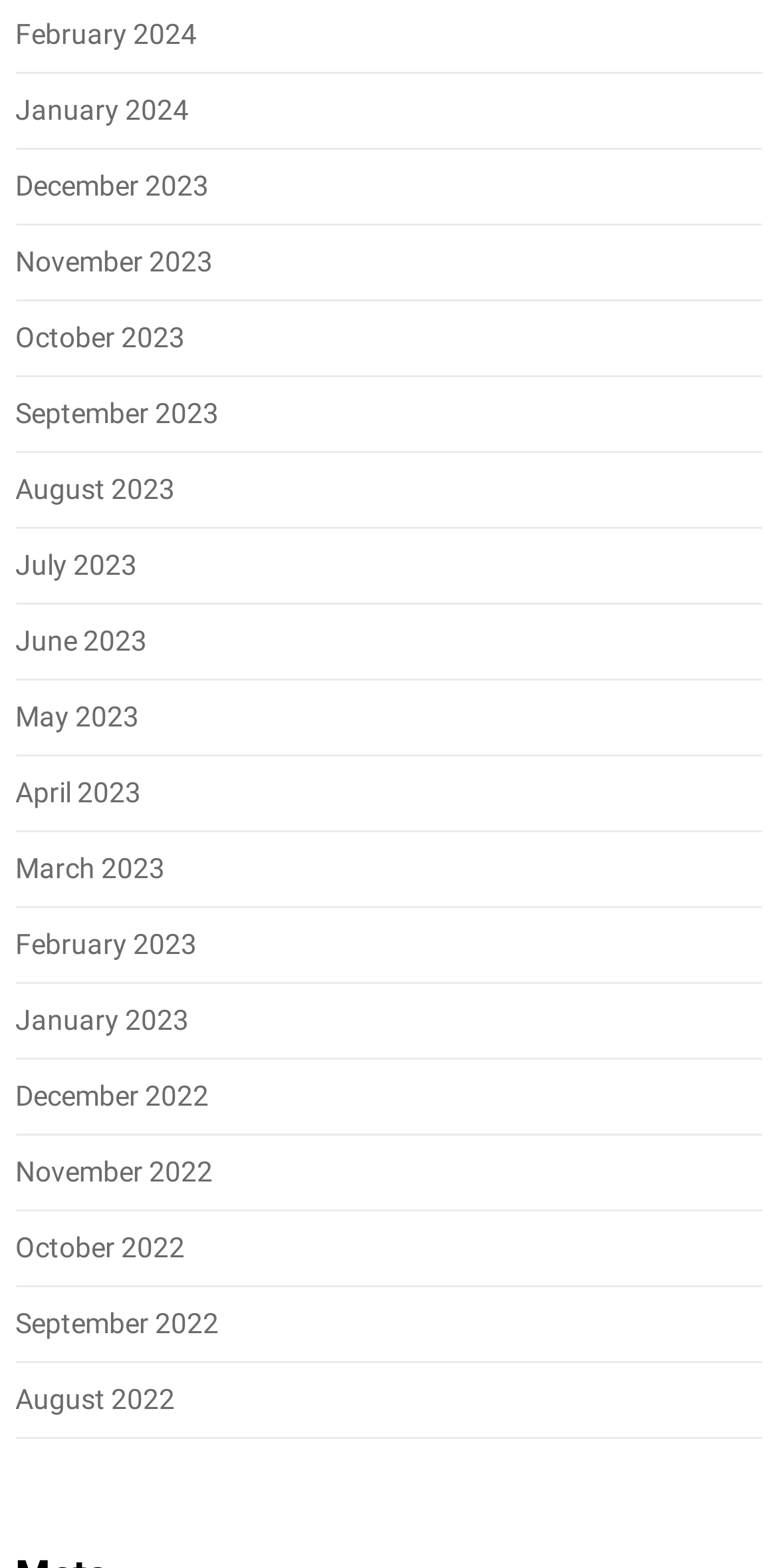Refer to the image and answer the question with as much detail as possible: Are the months listed in chronological order?

By examining the list of links, I can see that the months are listed in chronological order, from the most recent month (February 2024) to the earliest month (December 2022).